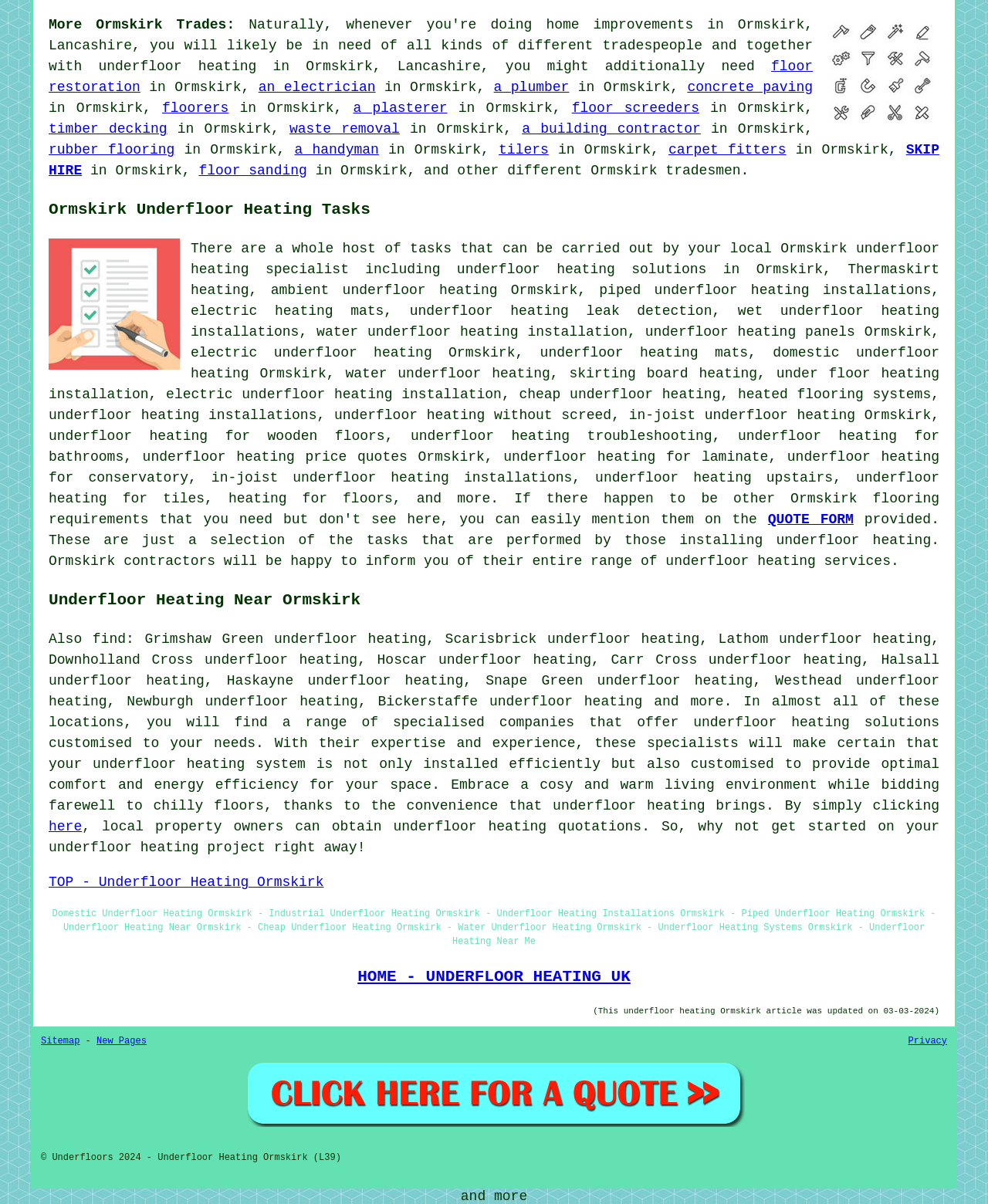Specify the bounding box coordinates for the region that must be clicked to perform the given instruction: "find underfloor heating near Ormskirk".

[0.094, 0.524, 0.127, 0.537]